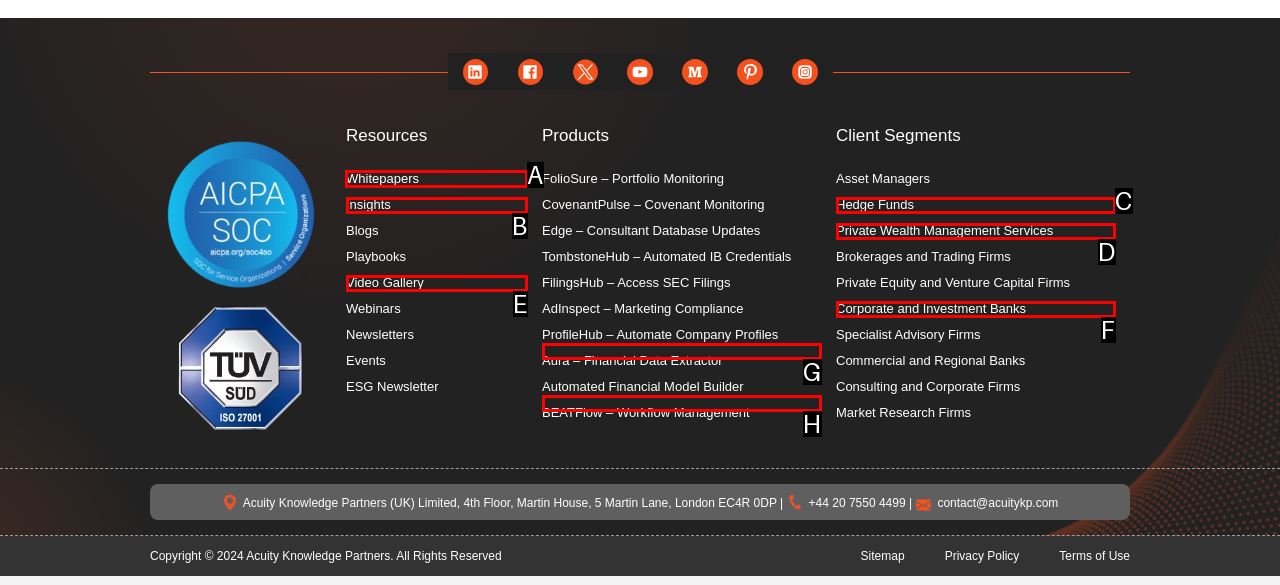Find the option you need to click to complete the following instruction: View Whitepapers
Answer with the corresponding letter from the choices given directly.

A